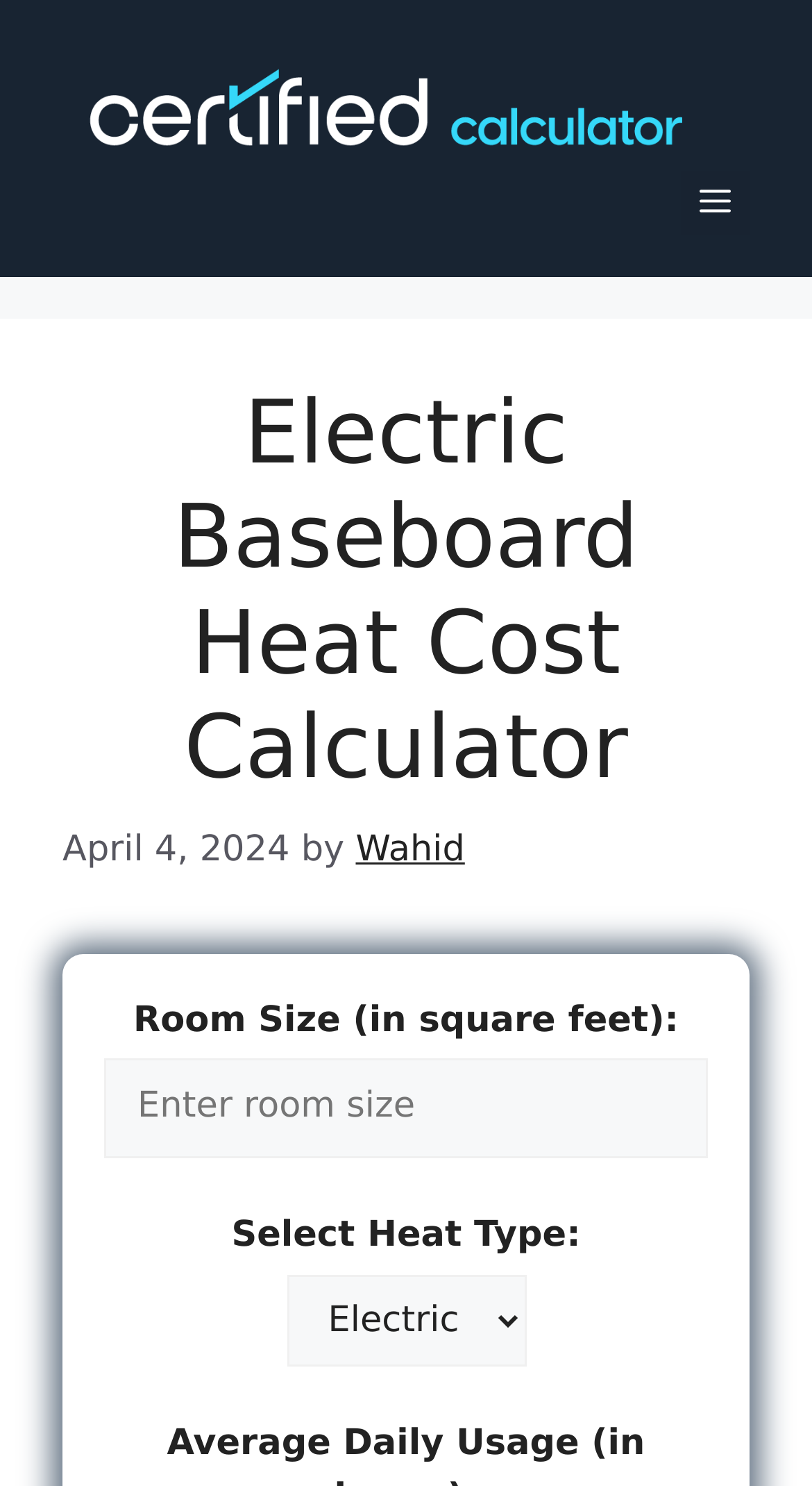Please locate the UI element described by "alt="Certified Calculator"" and provide its bounding box coordinates.

[0.077, 0.057, 0.846, 0.085]